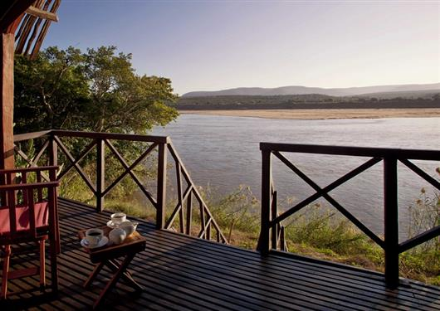Give a one-word or one-phrase response to the question: 
What is the atmosphere of the Mandrare River Camp?

Friendly